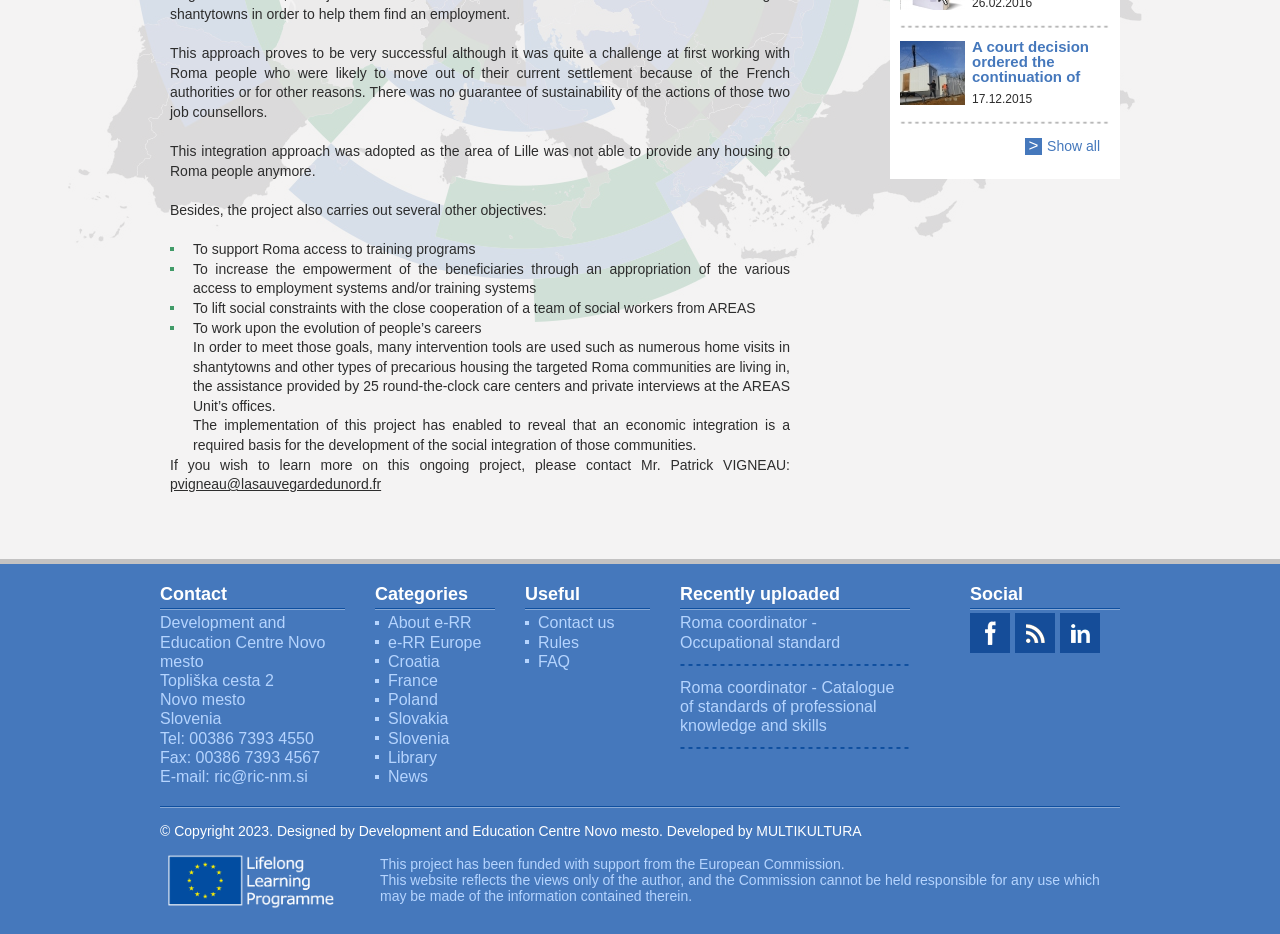Determine the bounding box of the UI element mentioned here: "Library". The coordinates must be in the format [left, top, right, bottom] with values ranging from 0 to 1.

[0.293, 0.801, 0.387, 0.821]